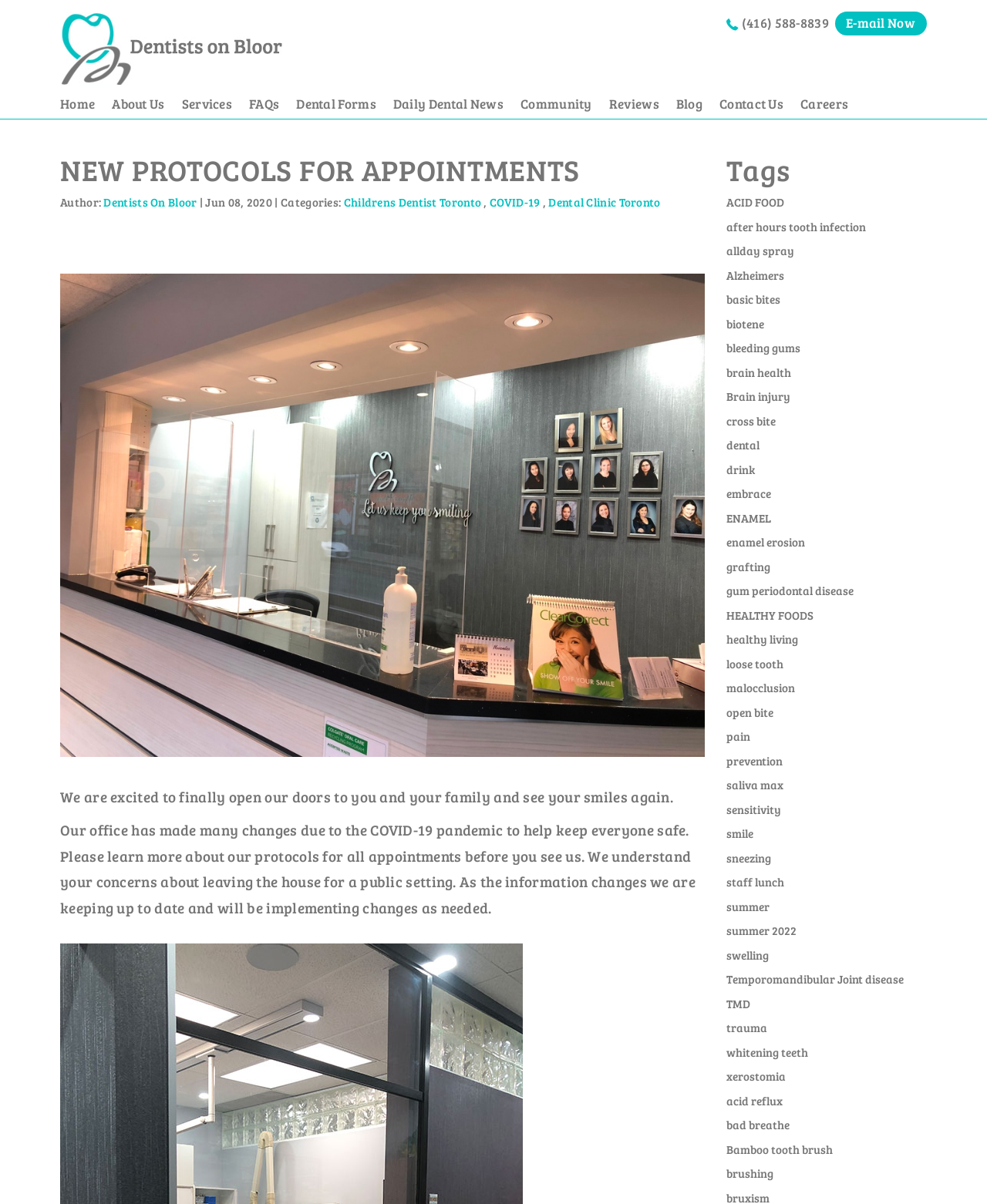Extract the main headline from the webpage and generate its text.

NEW PROTOCOLS FOR APPOINTMENTS